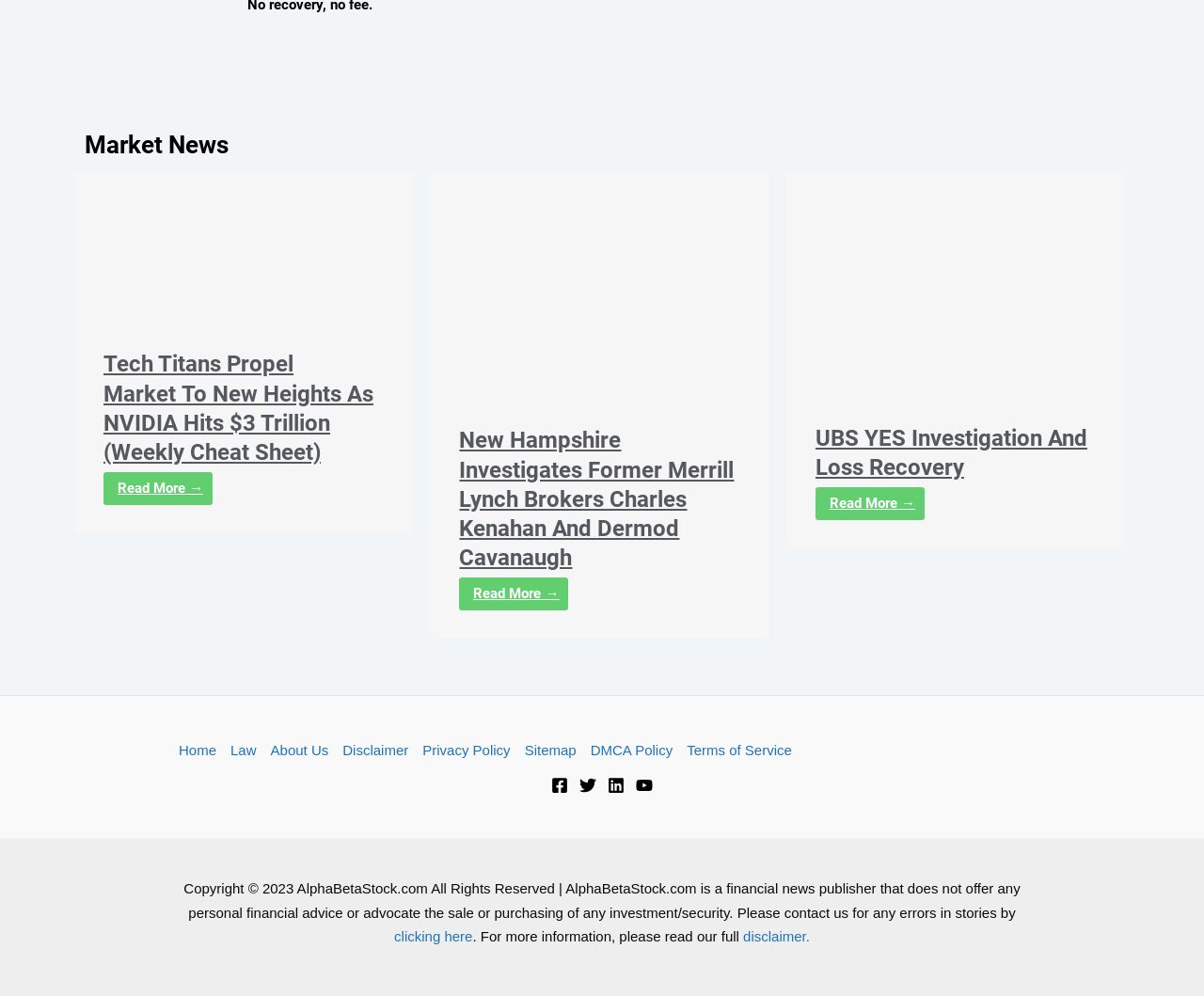What is the purpose of the website?
Answer the question in a detailed and comprehensive manner.

The purpose of the website is to publish financial news, as stated in the disclaimer at the bottom of the page, which says 'AlphaBetaStock.com is a financial news publisher that does not offer any personal financial advice or advocate the sale or purchasing of any investment/security'.